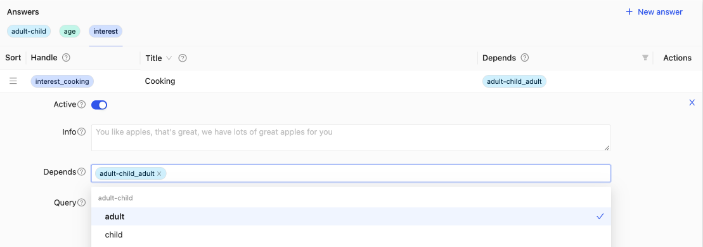Provide a single word or phrase to answer the given question: 
What options are available for selecting age categories?

Adult and child